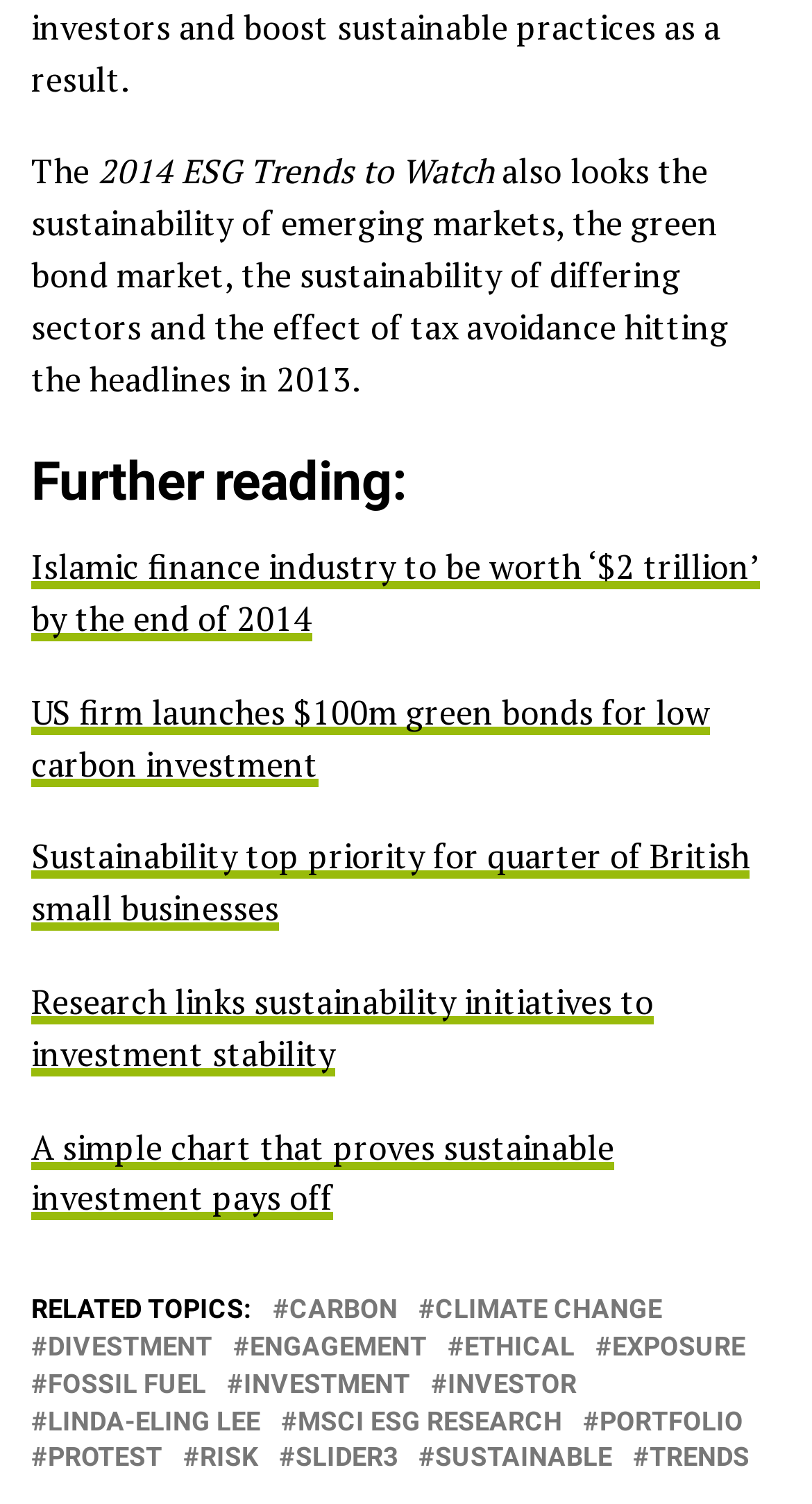Can you show the bounding box coordinates of the region to click on to complete the task described in the instruction: "Learn about green bonds for low carbon investment"?

[0.038, 0.458, 0.874, 0.523]